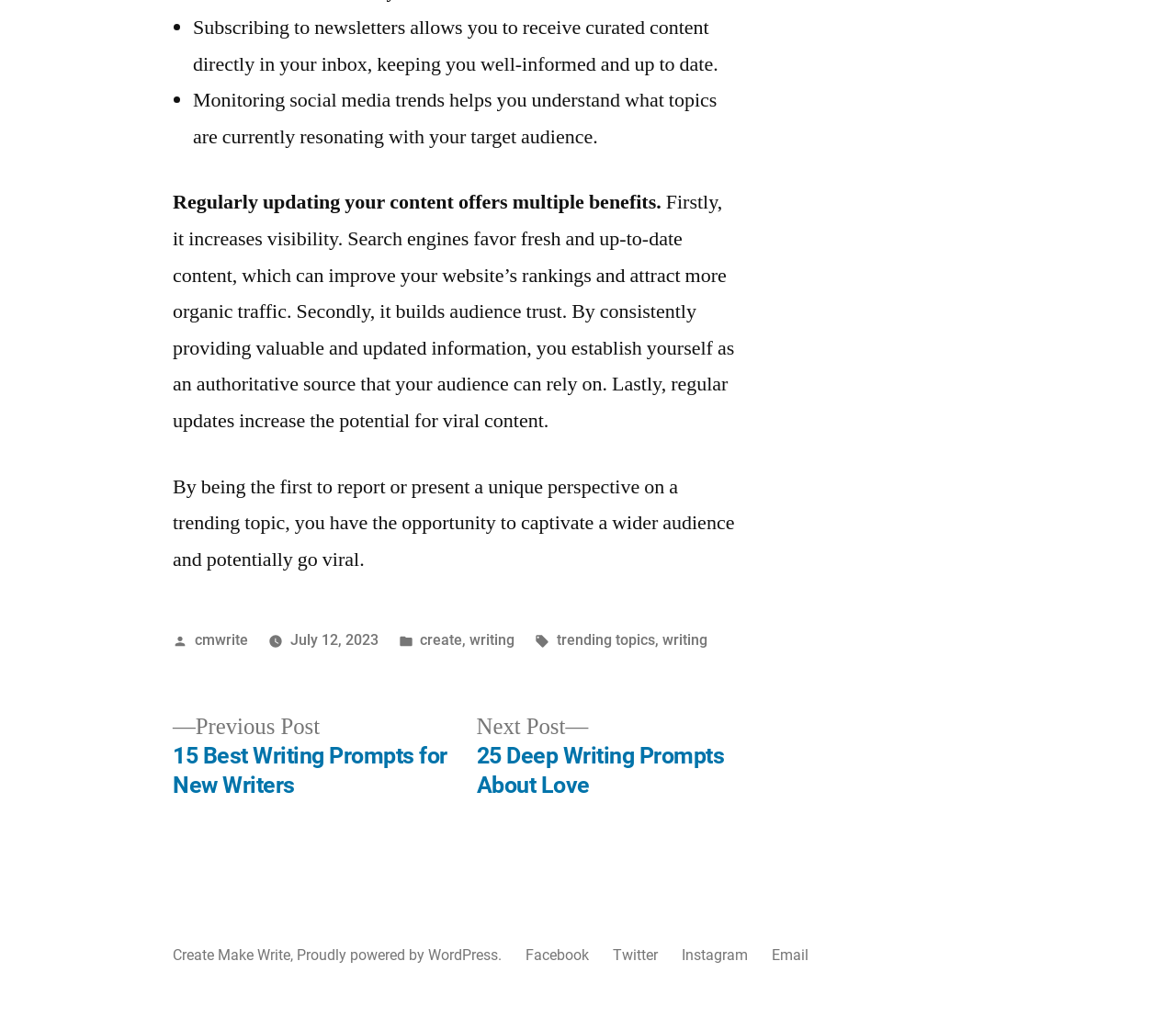Who posted the article?
Look at the image and respond with a one-word or short-phrase answer.

cmwrite